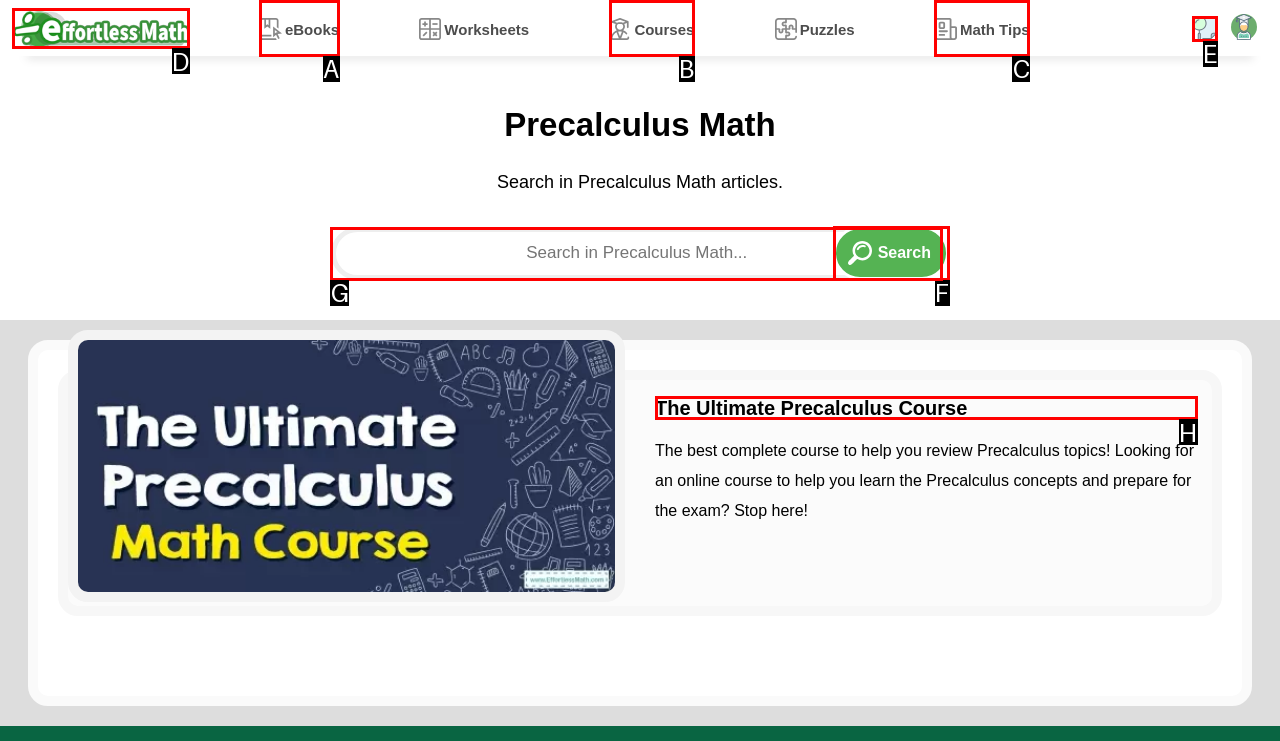Tell me which option I should click to complete the following task: Click on Effortless Math Answer with the option's letter from the given choices directly.

D